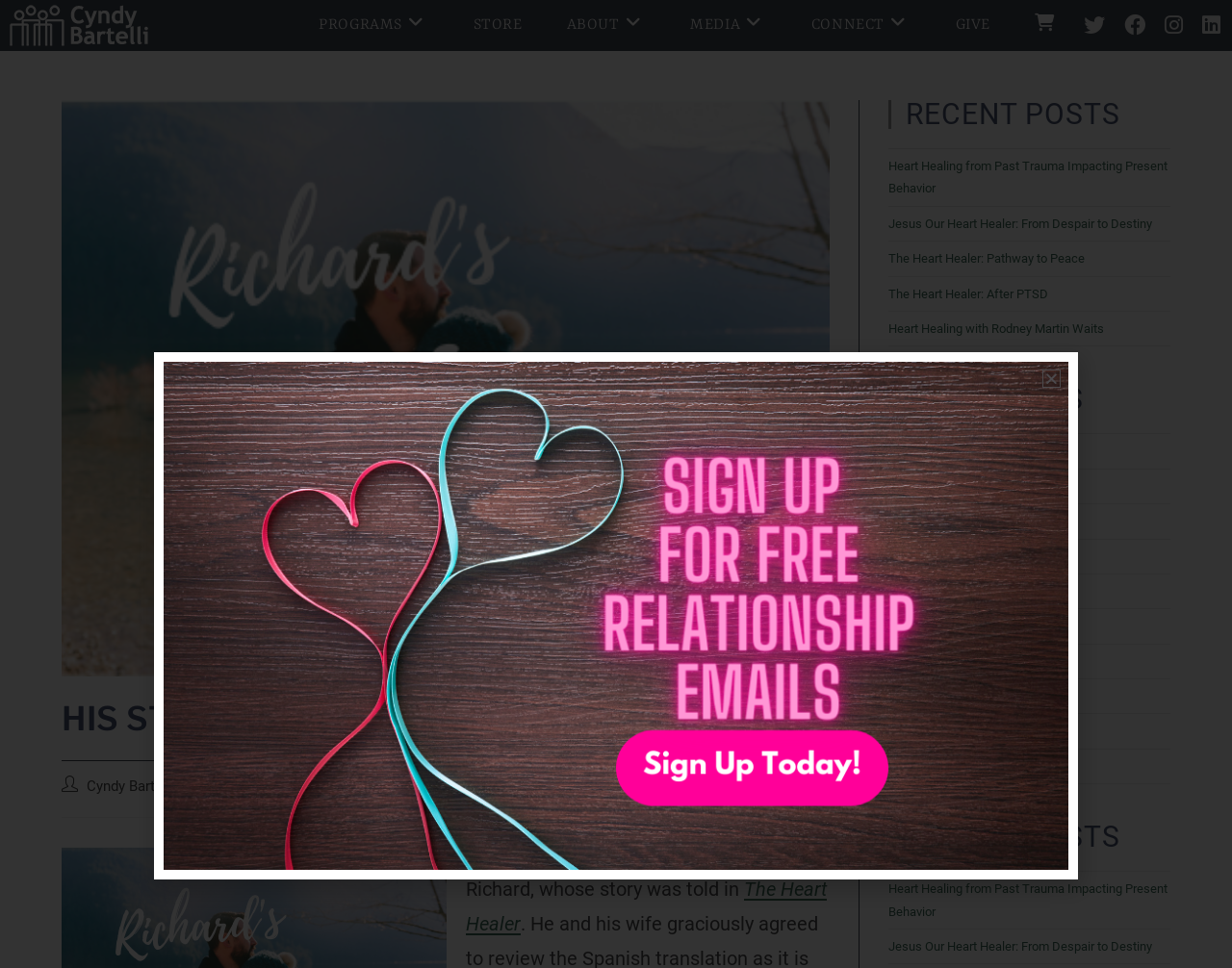Please find the bounding box coordinates (top-left x, top-left y, bottom-right x, bottom-right y) in the screenshot for the UI element described as follows: Cyndy Bartelli

[0.07, 0.805, 0.141, 0.821]